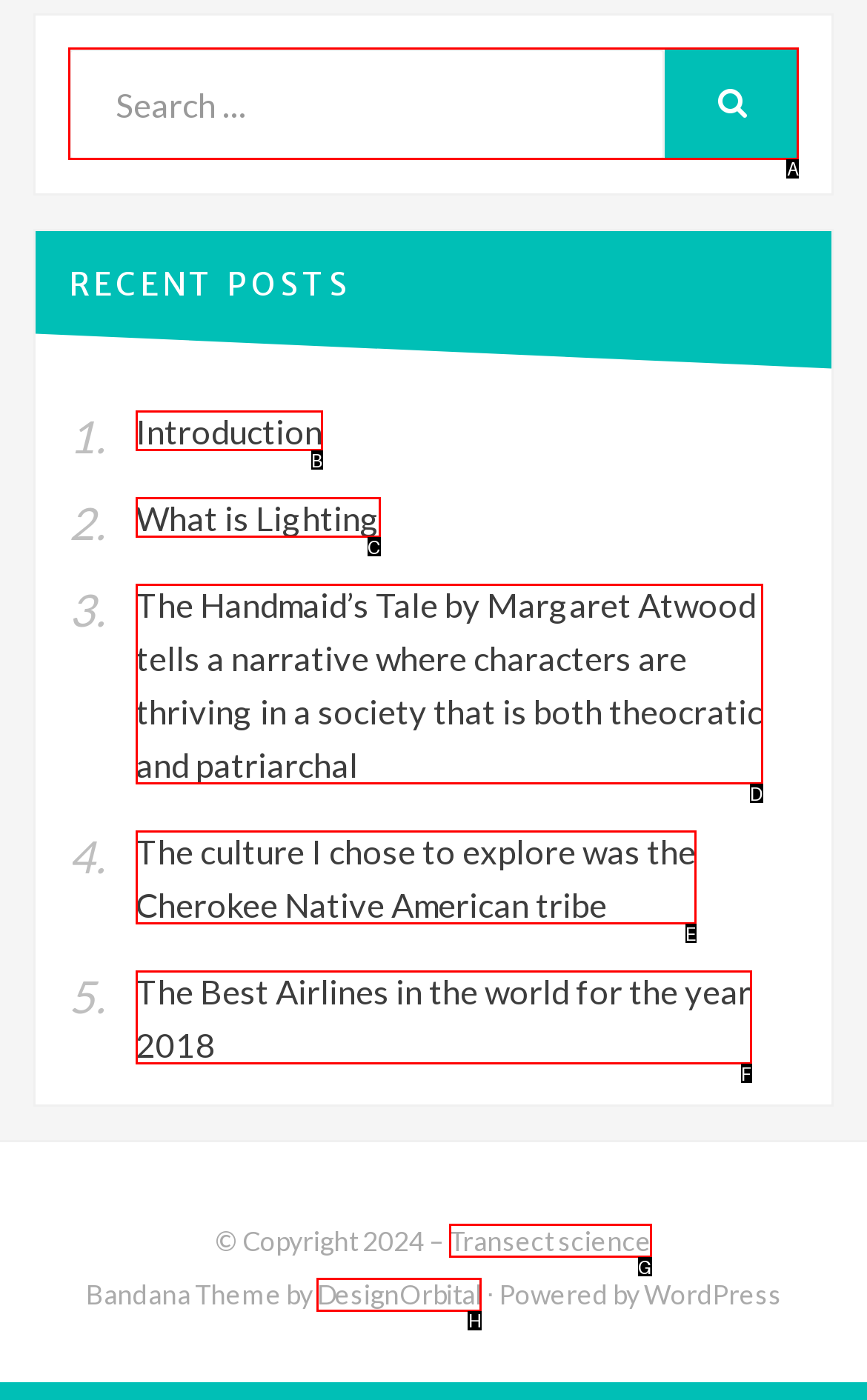Tell me which letter I should select to achieve the following goal: Search for something
Answer with the corresponding letter from the provided options directly.

A